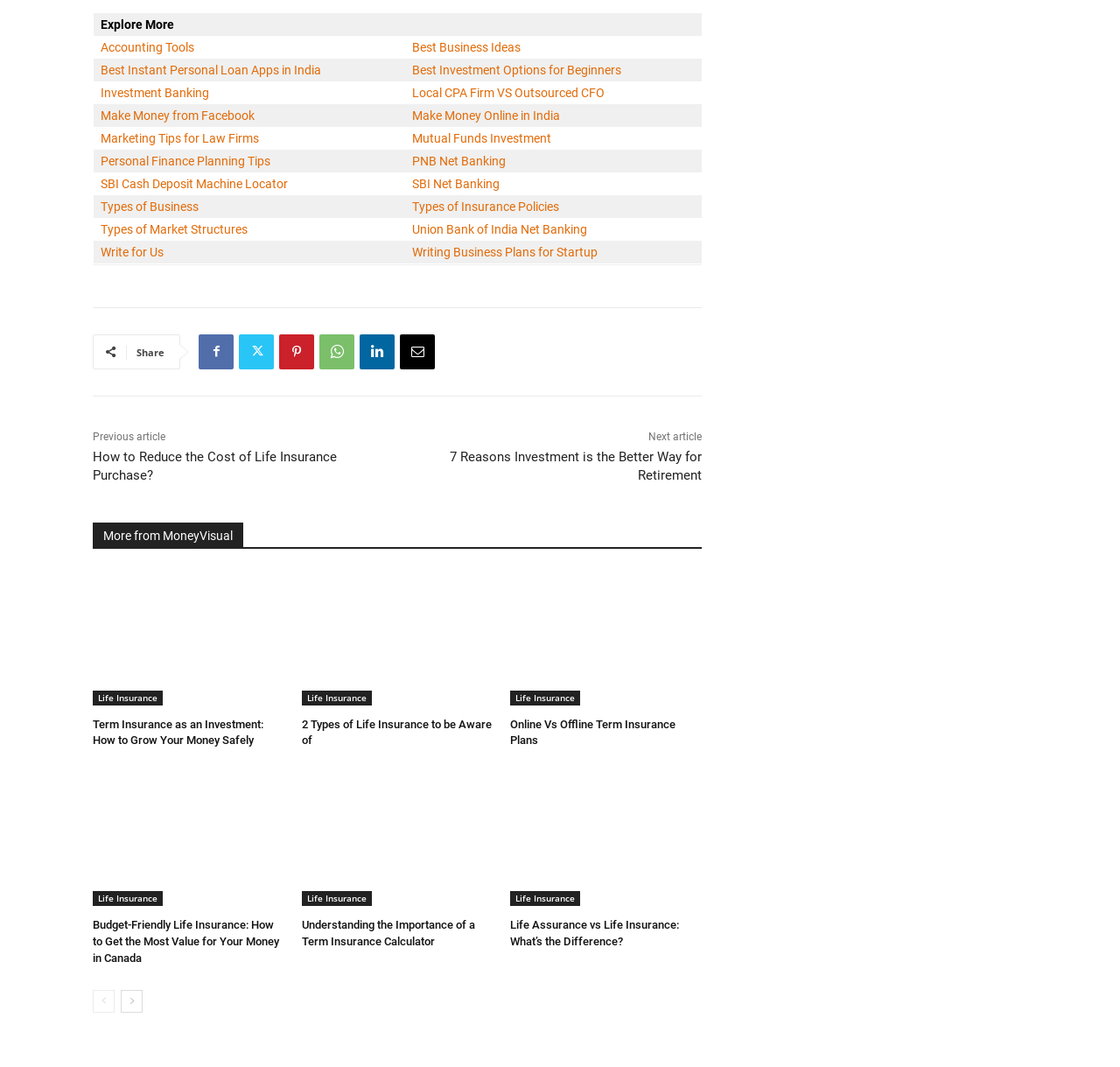What is the text of the StaticText element below the table?
Based on the image, respond with a single word or phrase.

More from MoneyVisual